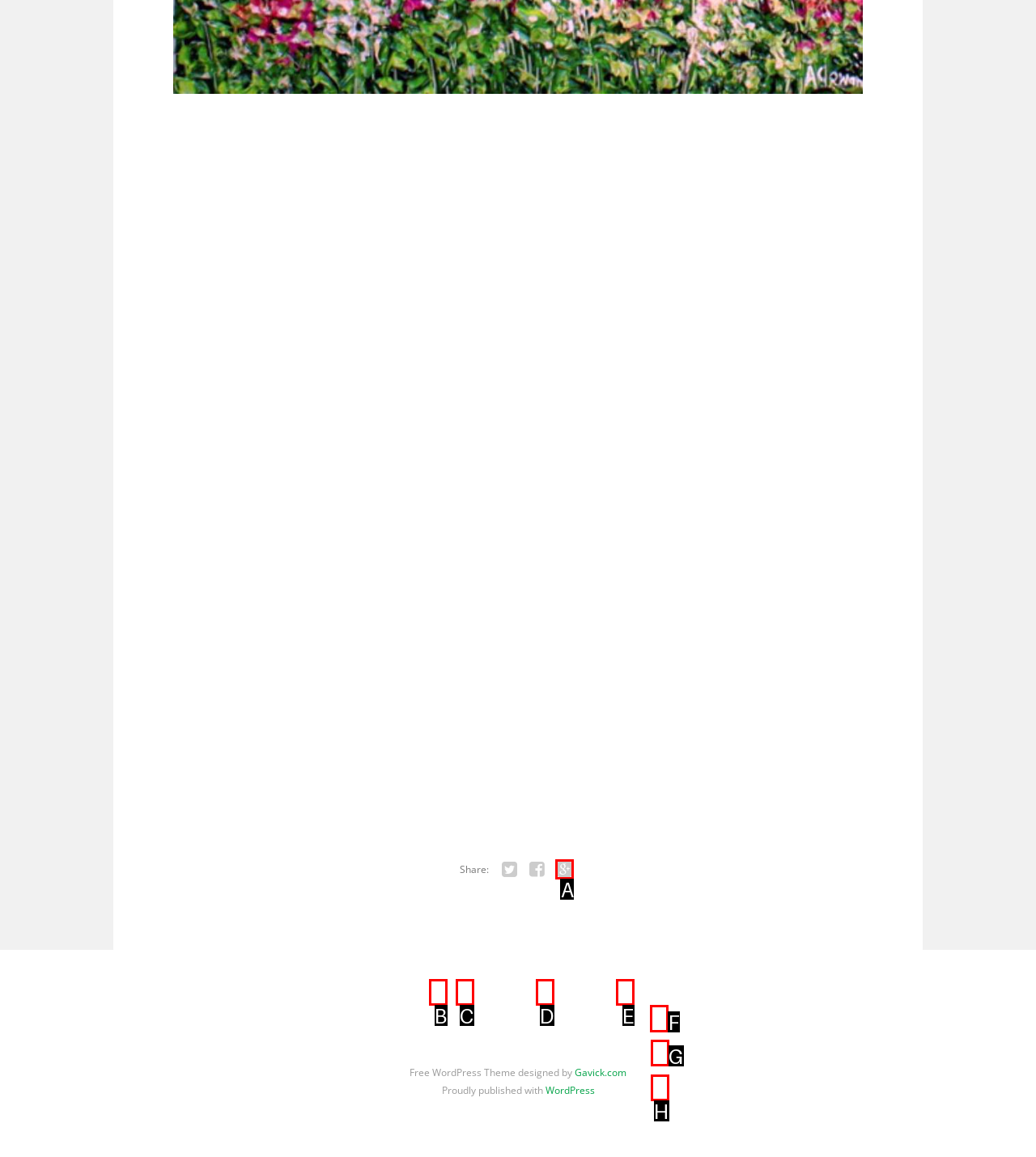Identify the letter of the option to click in order to View 2017 Curator’s Welcome. Answer with the letter directly.

F